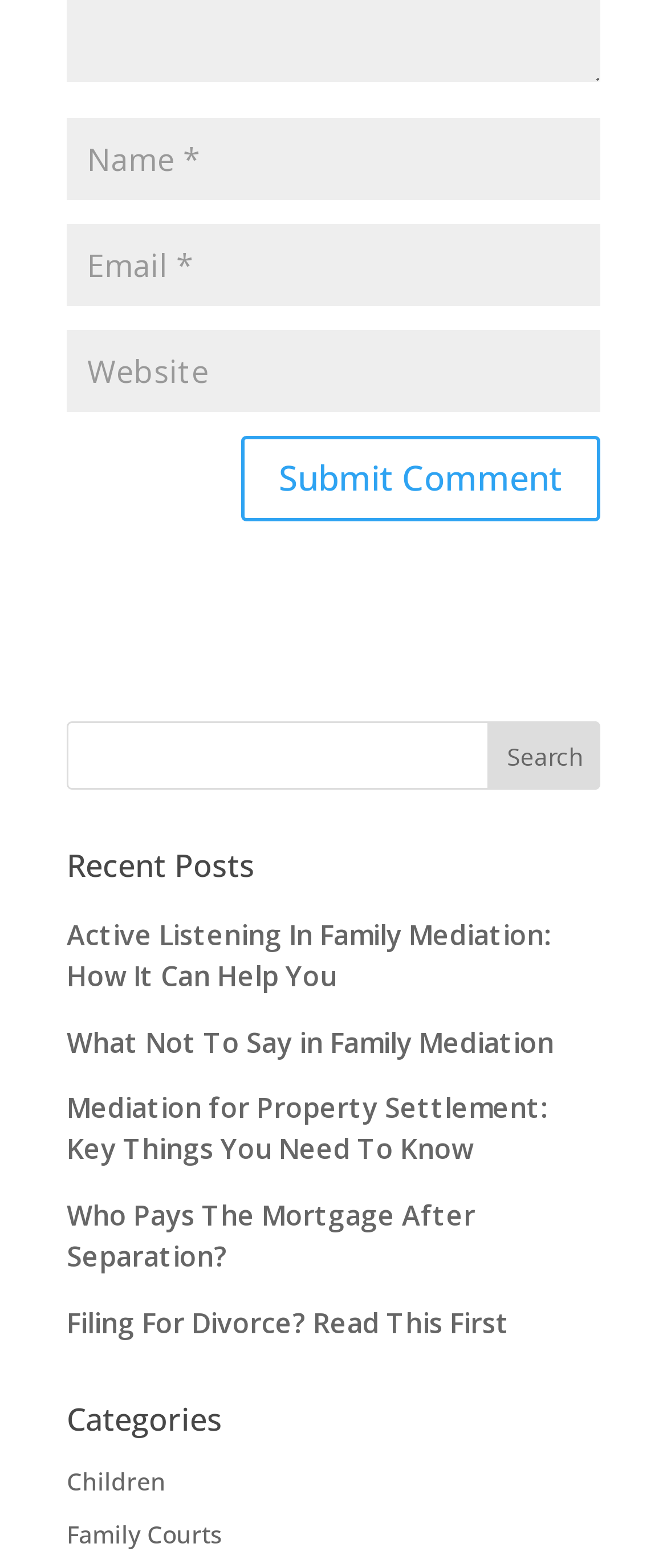Locate the bounding box coordinates of the area to click to fulfill this instruction: "Search for something". The bounding box should be presented as four float numbers between 0 and 1, in the order [left, top, right, bottom].

[0.1, 0.46, 0.9, 0.504]